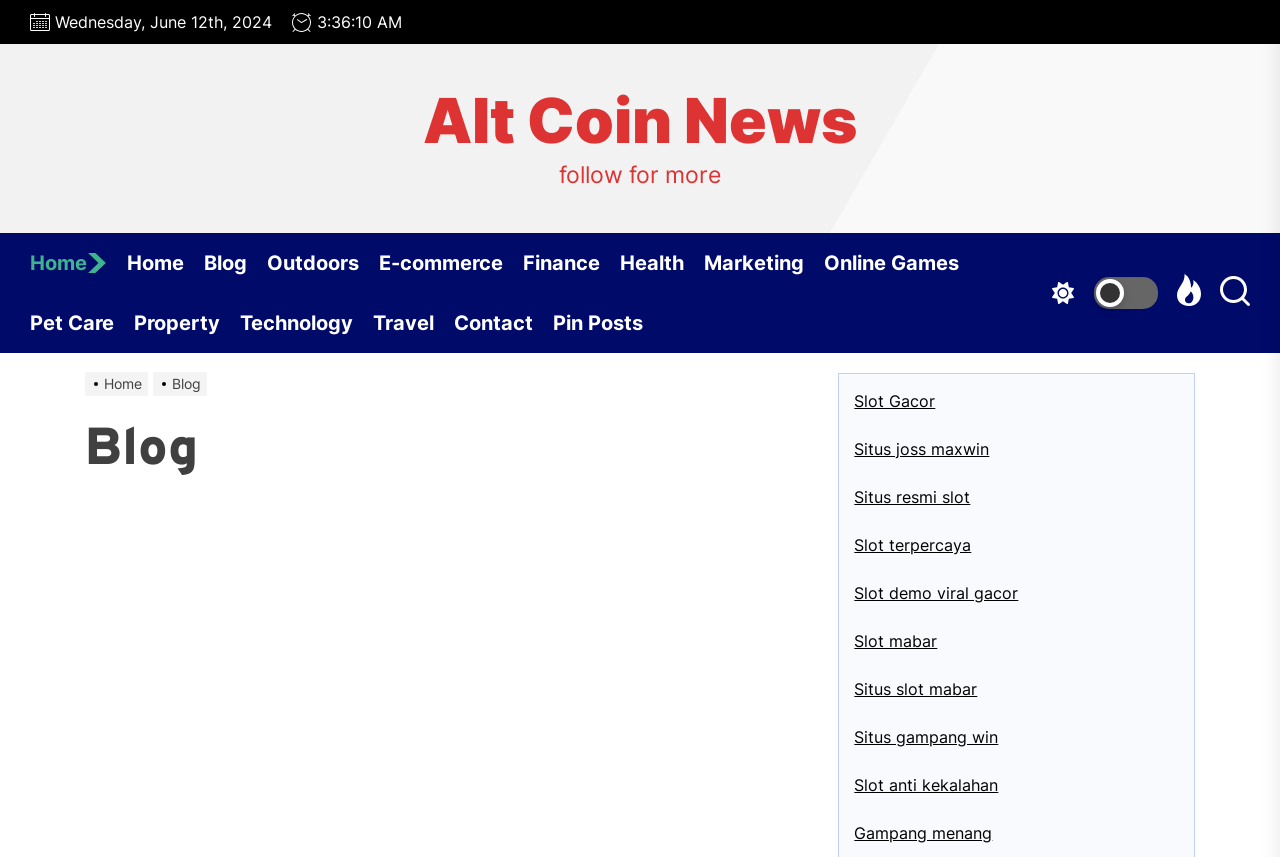From the screenshot, find the bounding box of the UI element matching this description: "Situs slot mabar". Supply the bounding box coordinates in the form [left, top, right, bottom], each a float between 0 and 1.

[0.667, 0.792, 0.764, 0.816]